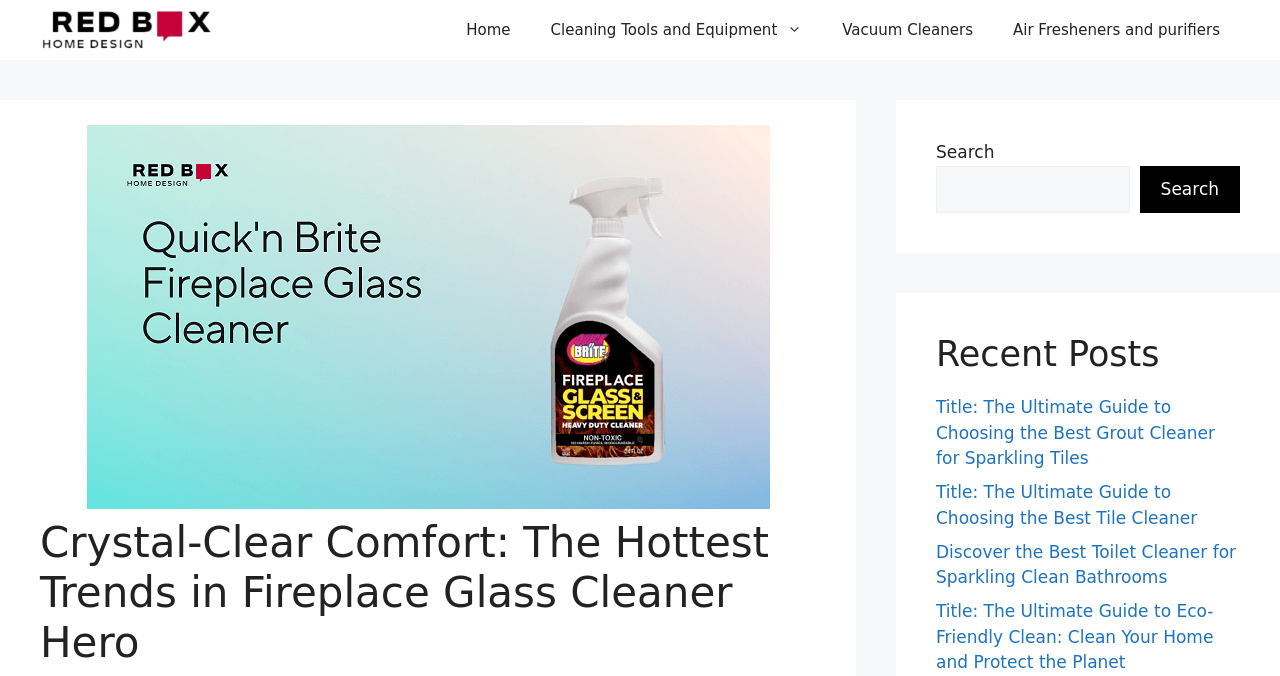Identify and provide the title of the webpage.

Crystal-Clear Comfort: The Hottest Trends in Fireplace Glass Cleaner Hero